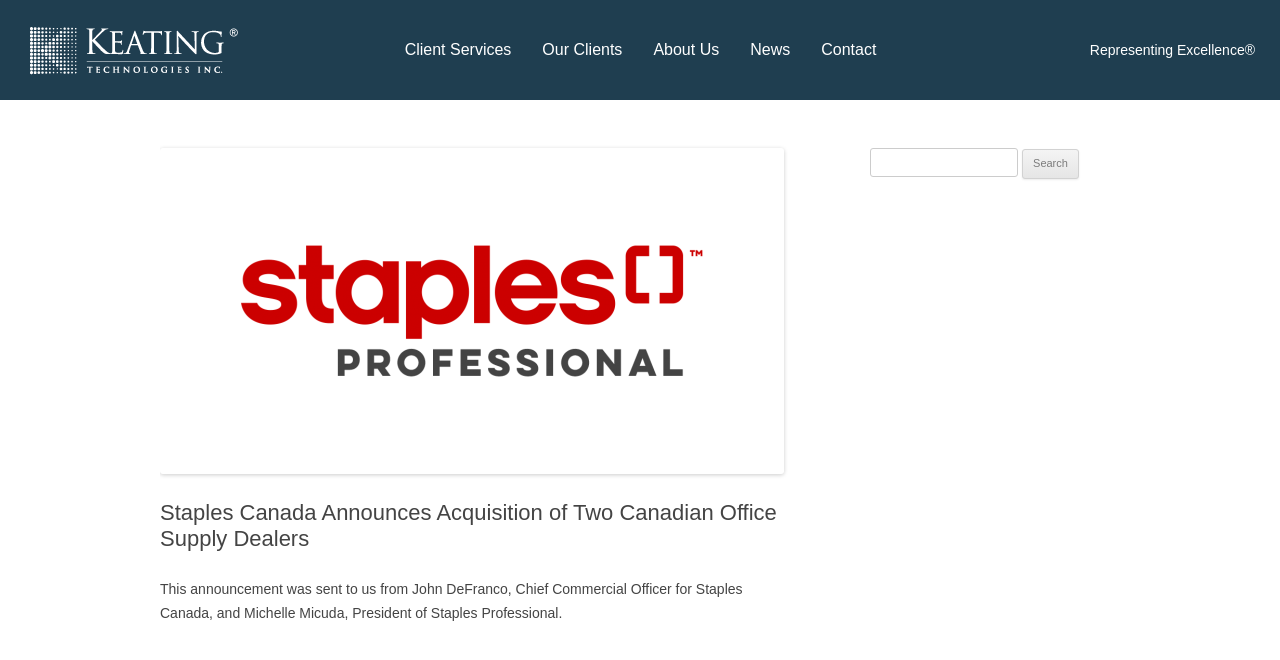Answer the following query concisely with a single word or phrase:
What is the purpose of the search bar?

Search for content